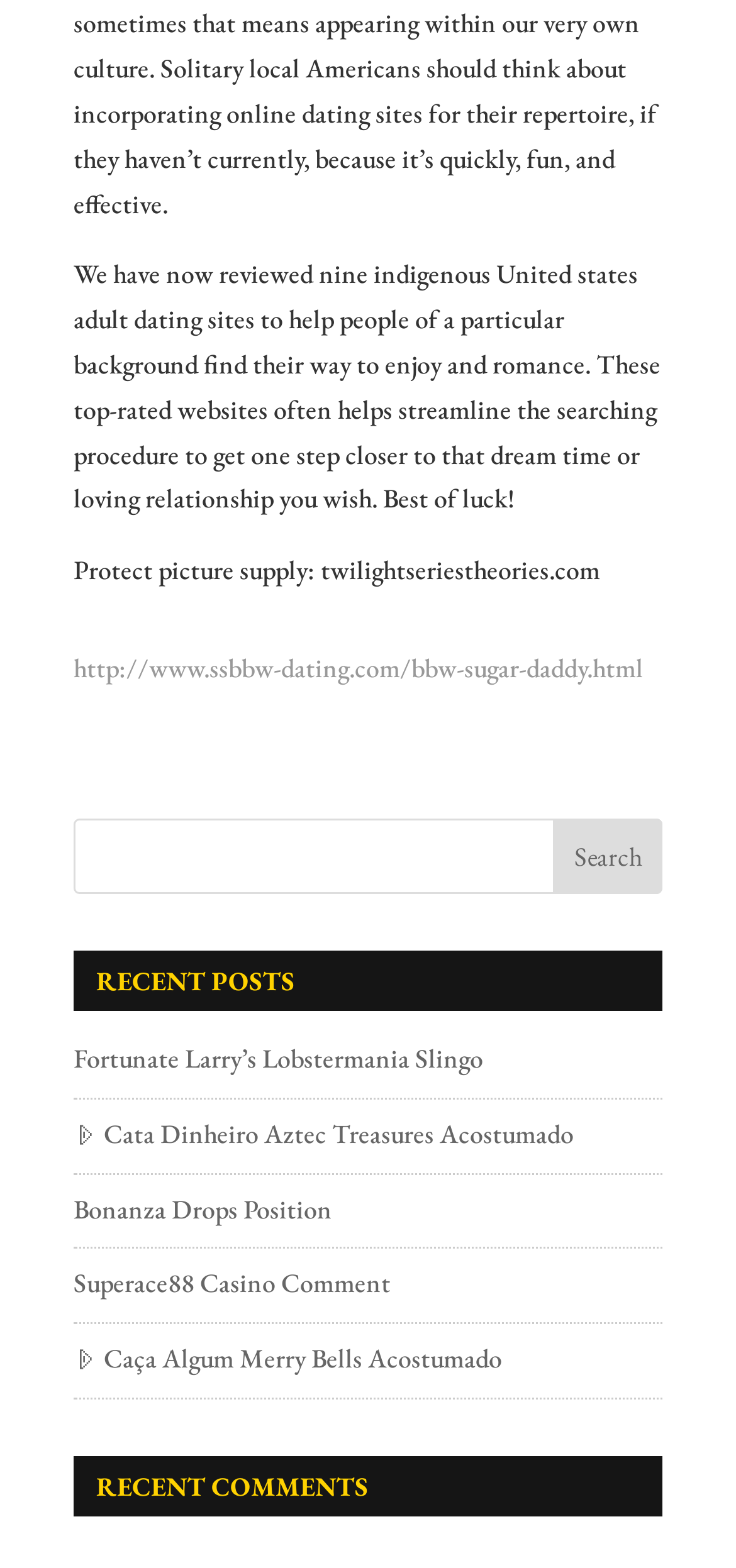Please determine the bounding box coordinates of the clickable area required to carry out the following instruction: "Visit the 'Fortunate Larry’s Lobstermania Slingo' page". The coordinates must be four float numbers between 0 and 1, represented as [left, top, right, bottom].

[0.1, 0.664, 0.656, 0.686]